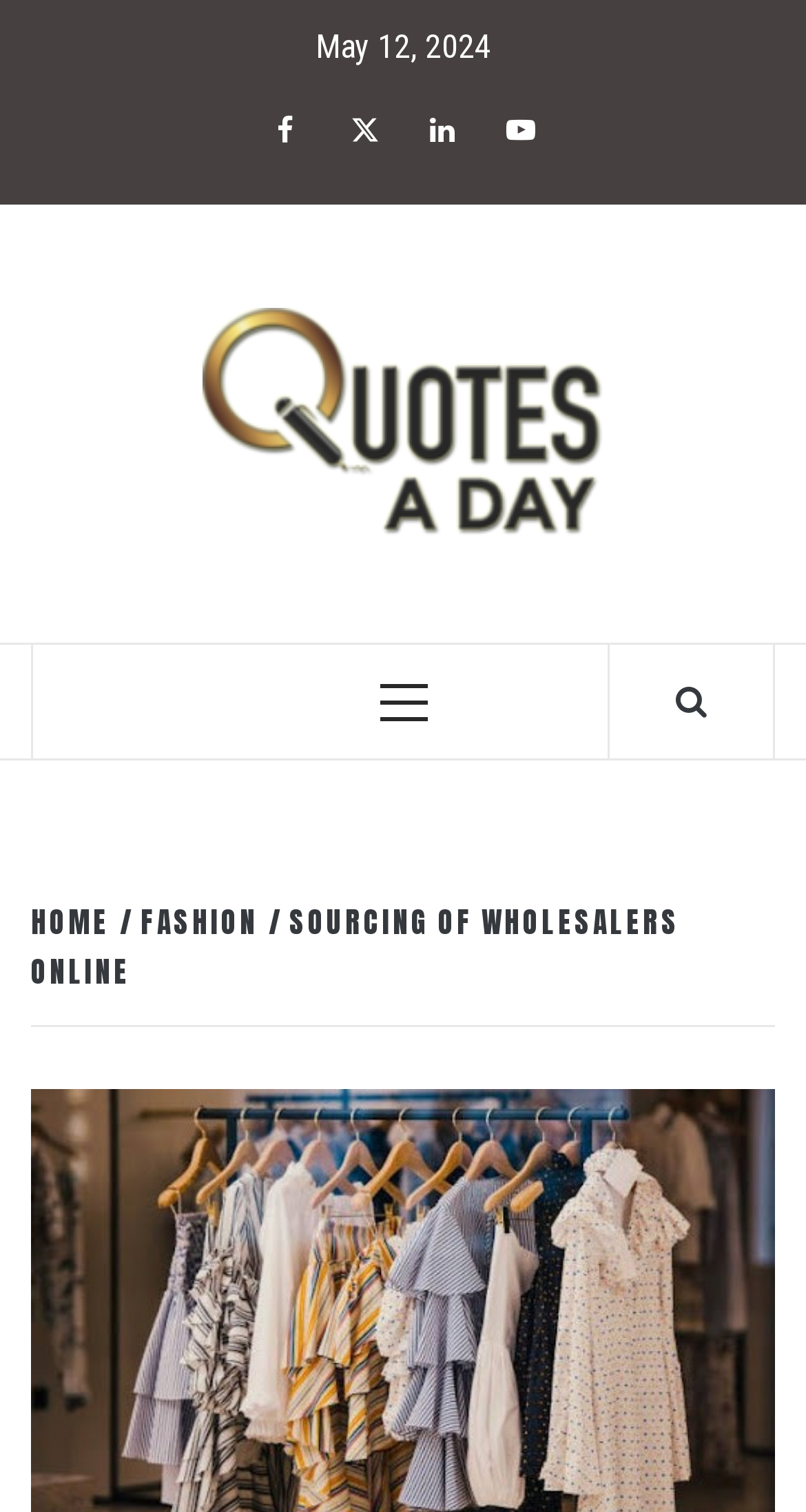What is the name of the menu? From the image, respond with a single word or brief phrase.

Primary Menu